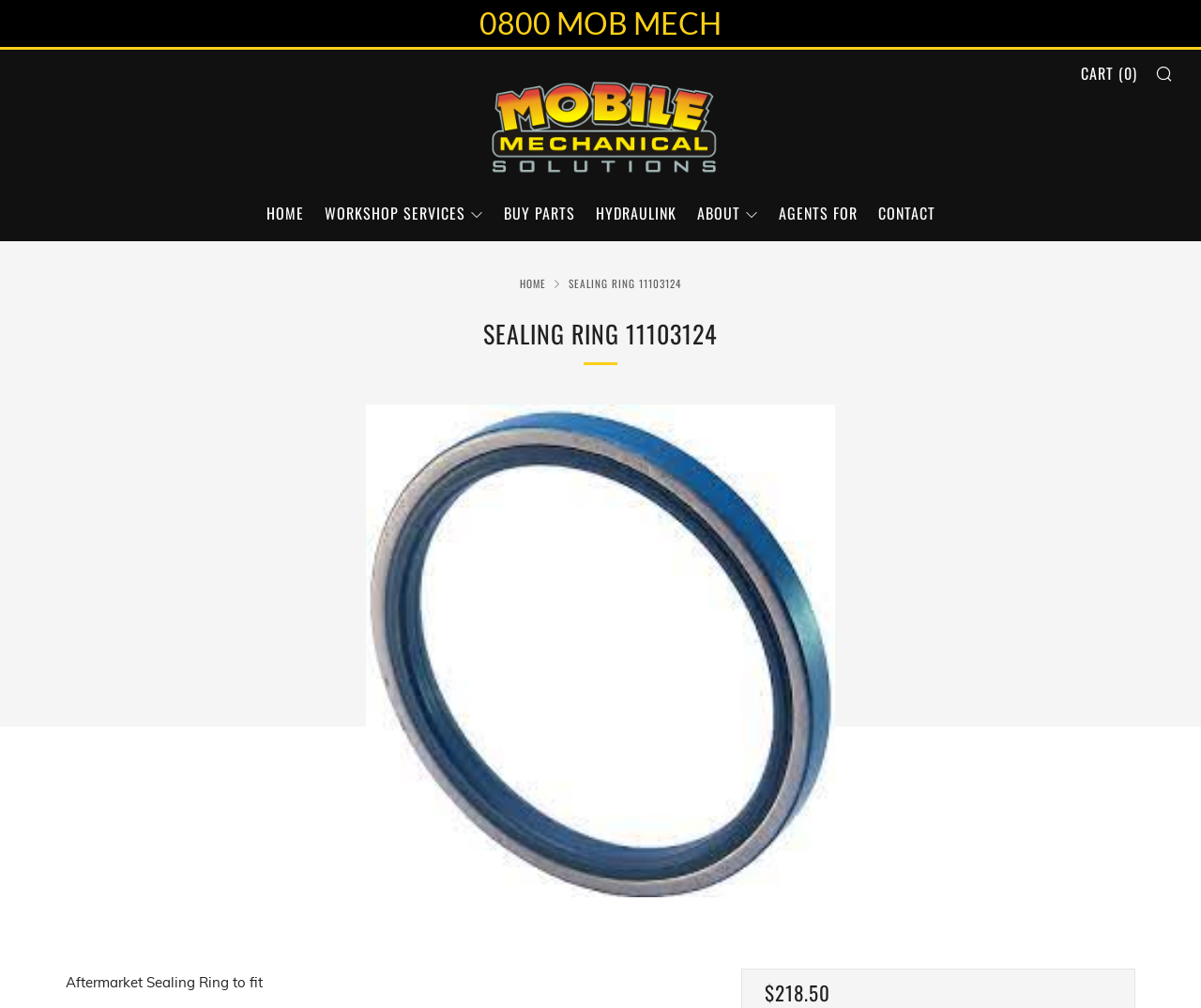What is the name of the product category?
Respond to the question with a well-detailed and thorough answer.

I determined the answer by looking at the heading element with the text 'SEALING RING 11103124'. This suggests that the product category is 'Sealing Ring'.